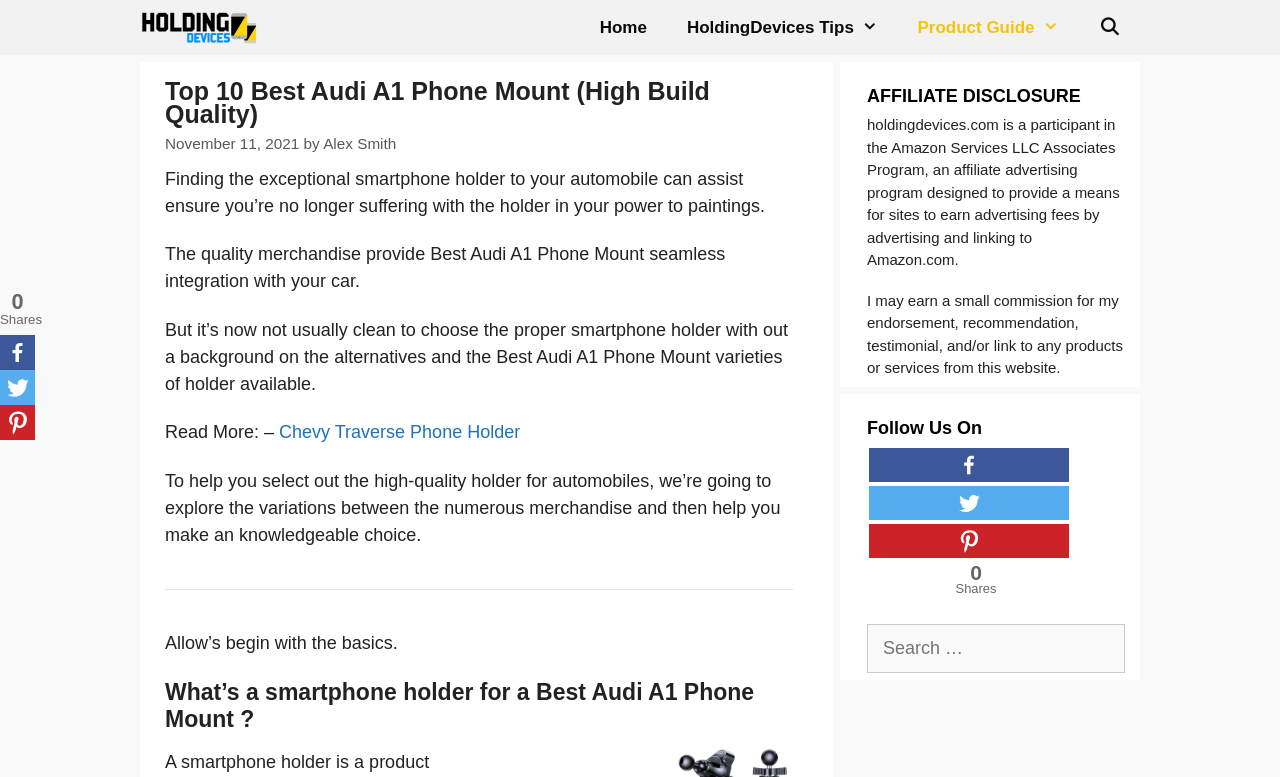What is the text of the first link on the webpage?
Look at the image and respond with a one-word or short-phrase answer.

HoldingDevices